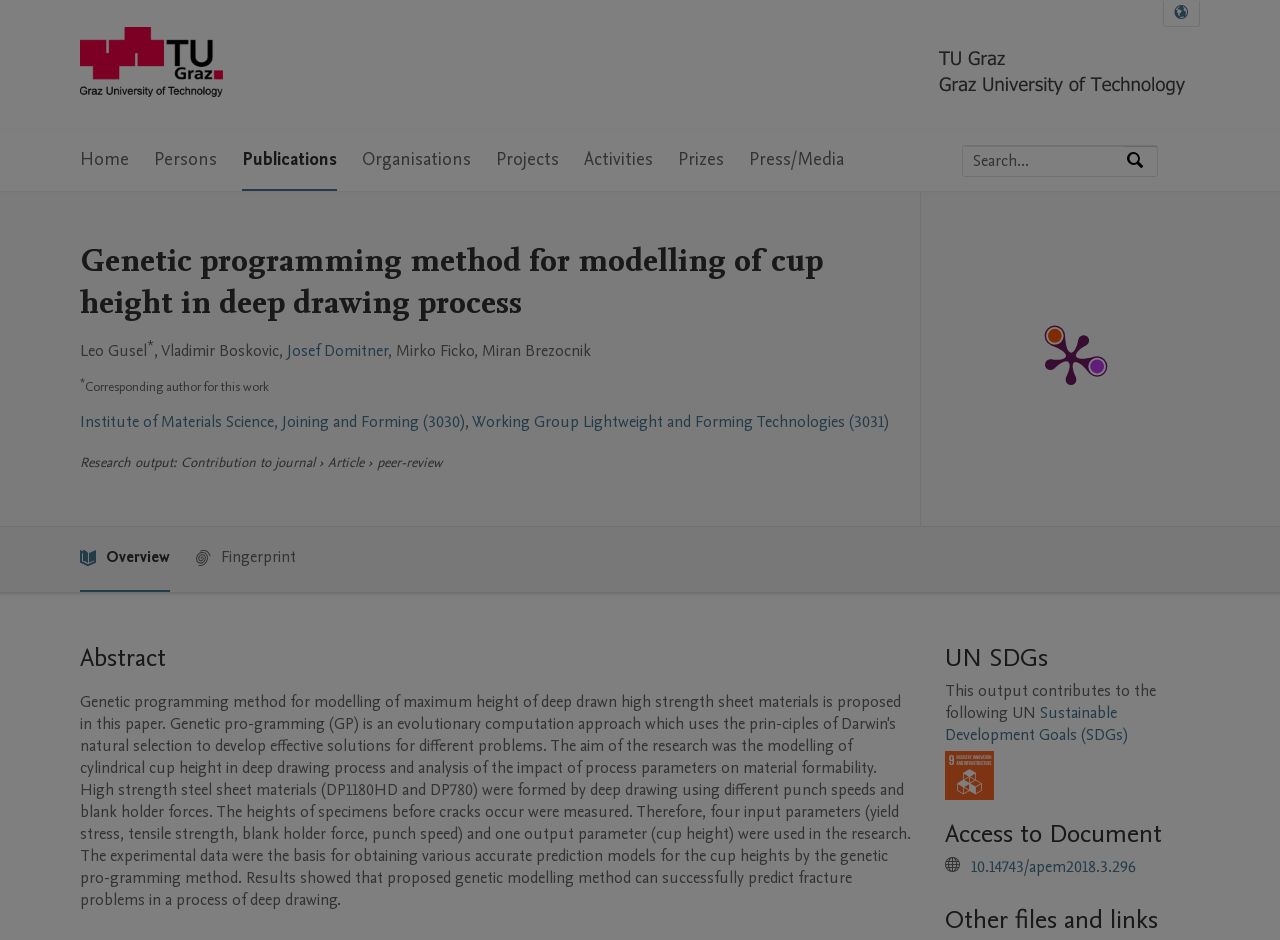Find the bounding box coordinates of the element you need to click on to perform this action: 'Go back to the previous page'. The coordinates should be represented by four float values between 0 and 1, in the format [left, top, right, bottom].

None